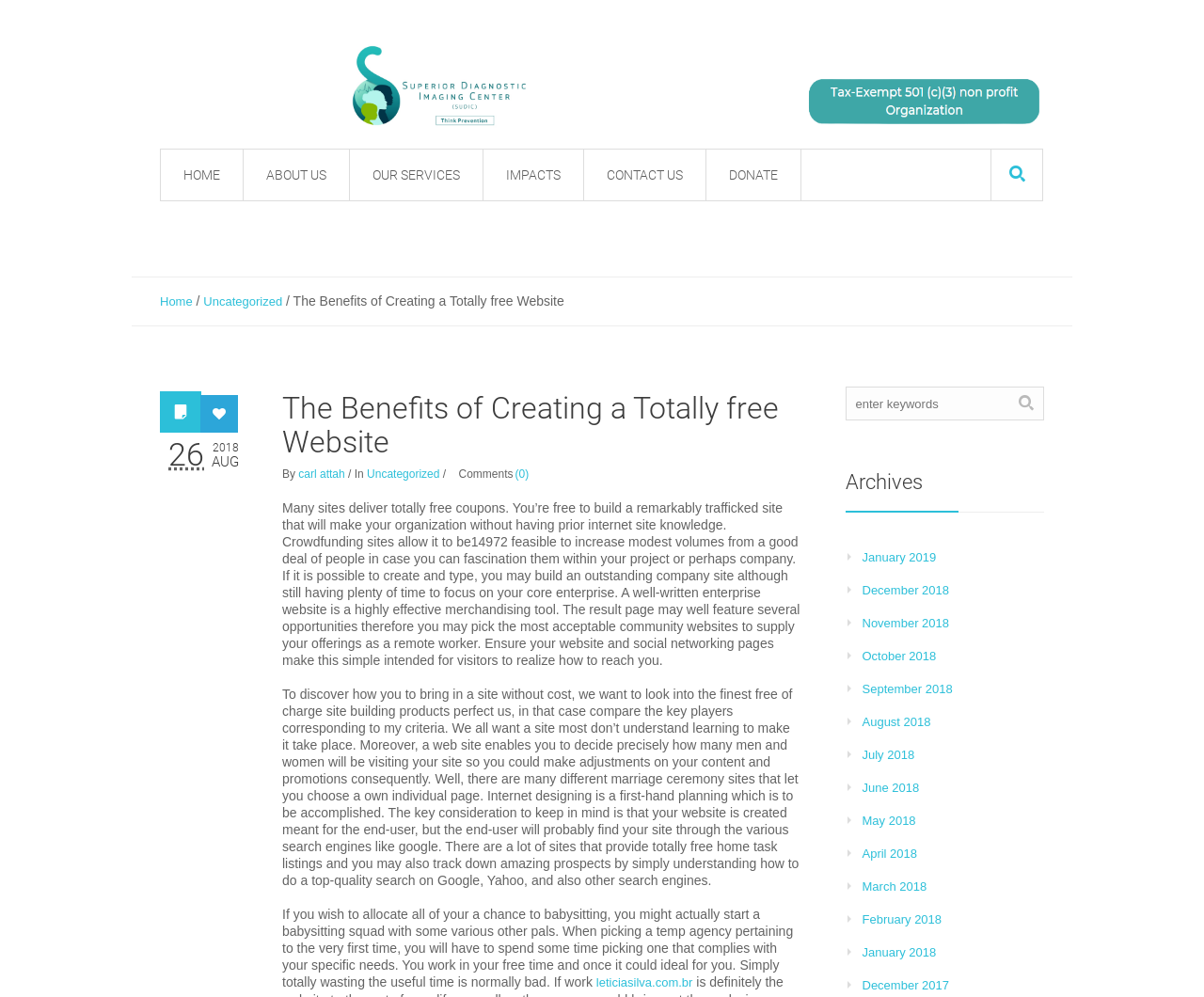What is the name of the website?
Please provide a comprehensive answer based on the visual information in the image.

I determined the name of the website by looking at the header section of the webpage, where I found a link with the text 'Superior Diagnostic Imaging Center'.